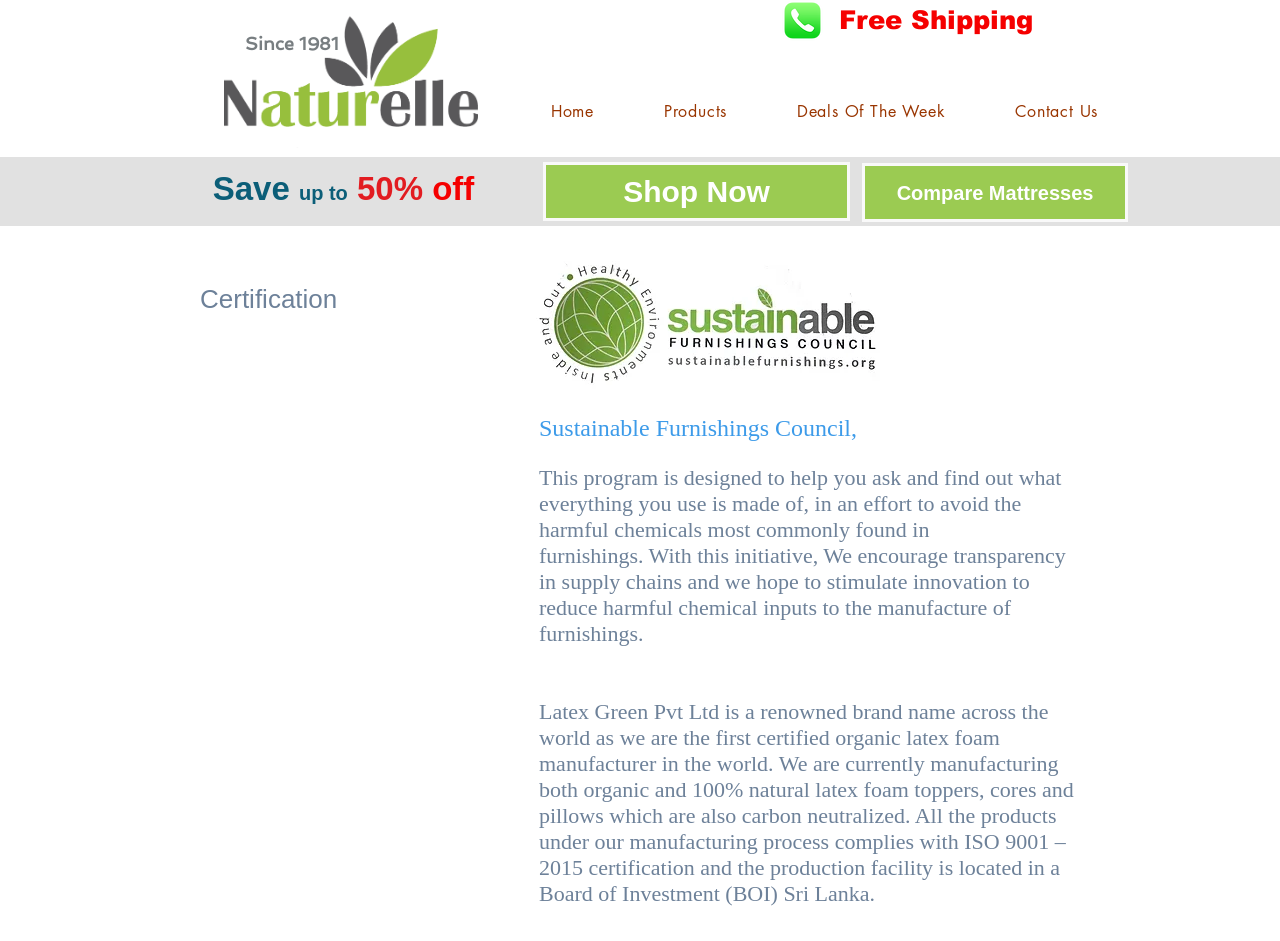What is the company's logo?
Analyze the image and deliver a detailed answer to the question.

The company's logo is a vector logo, which is an image that can be scaled to different sizes without losing its quality. It is located at the top left corner of the webpage and is represented by the image 'NaturelleVector logo.gif'.